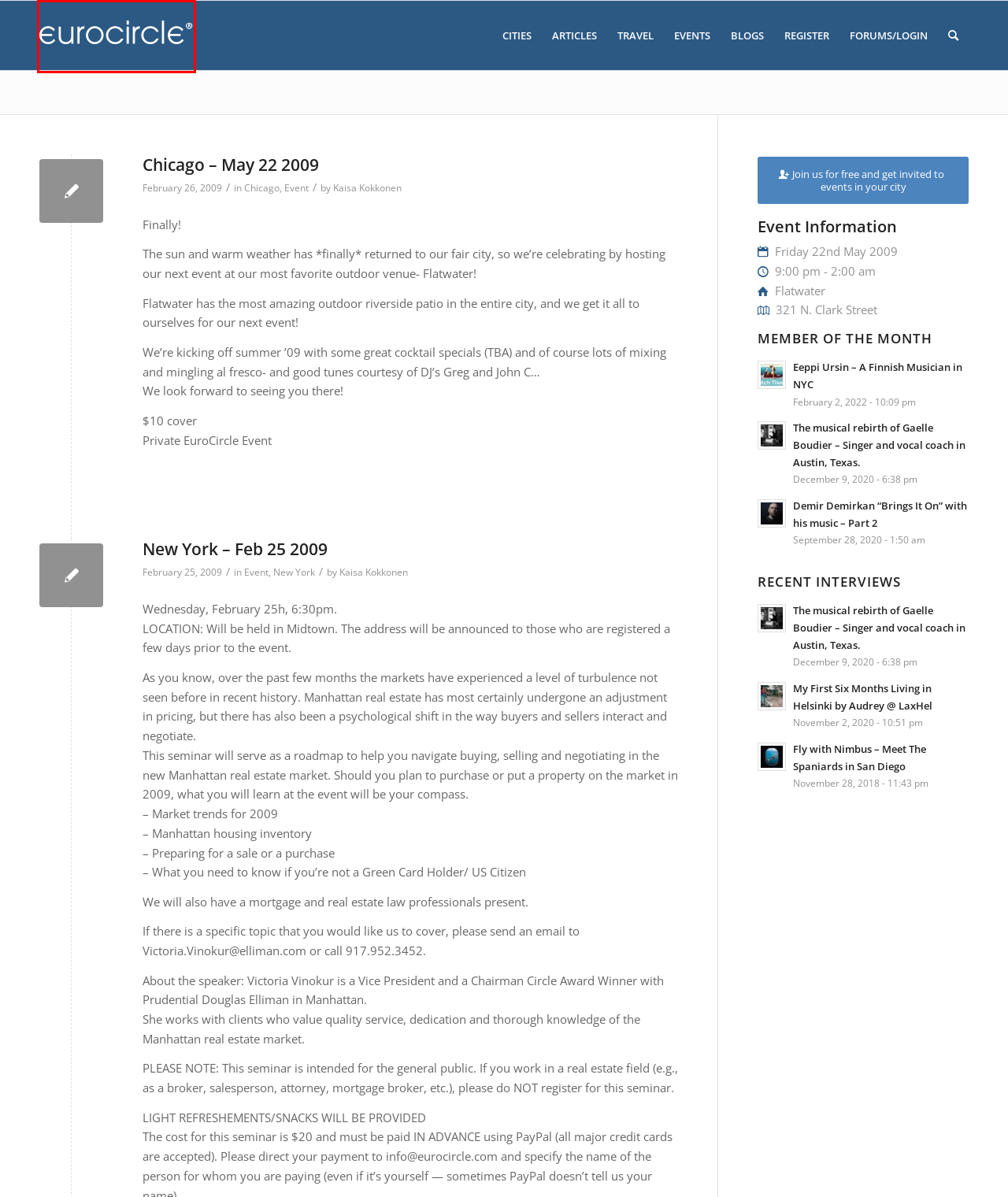You have a screenshot of a webpage with a red rectangle bounding box. Identify the best webpage description that corresponds to the new webpage after clicking the element within the red bounding box. Here are the candidates:
A. EuroCircle – Moving in the right circles
B. Events – EuroCircle
C. Demir Demirkan “Brings It On” with his music – Part 2 – EuroCircle
D. Chicago – EuroCircle
E. Registration - EuroCircle Forums
F. Articles – EuroCircle
G. Event – EuroCircle
H. Kaisa Kokkonen – EuroCircle

A